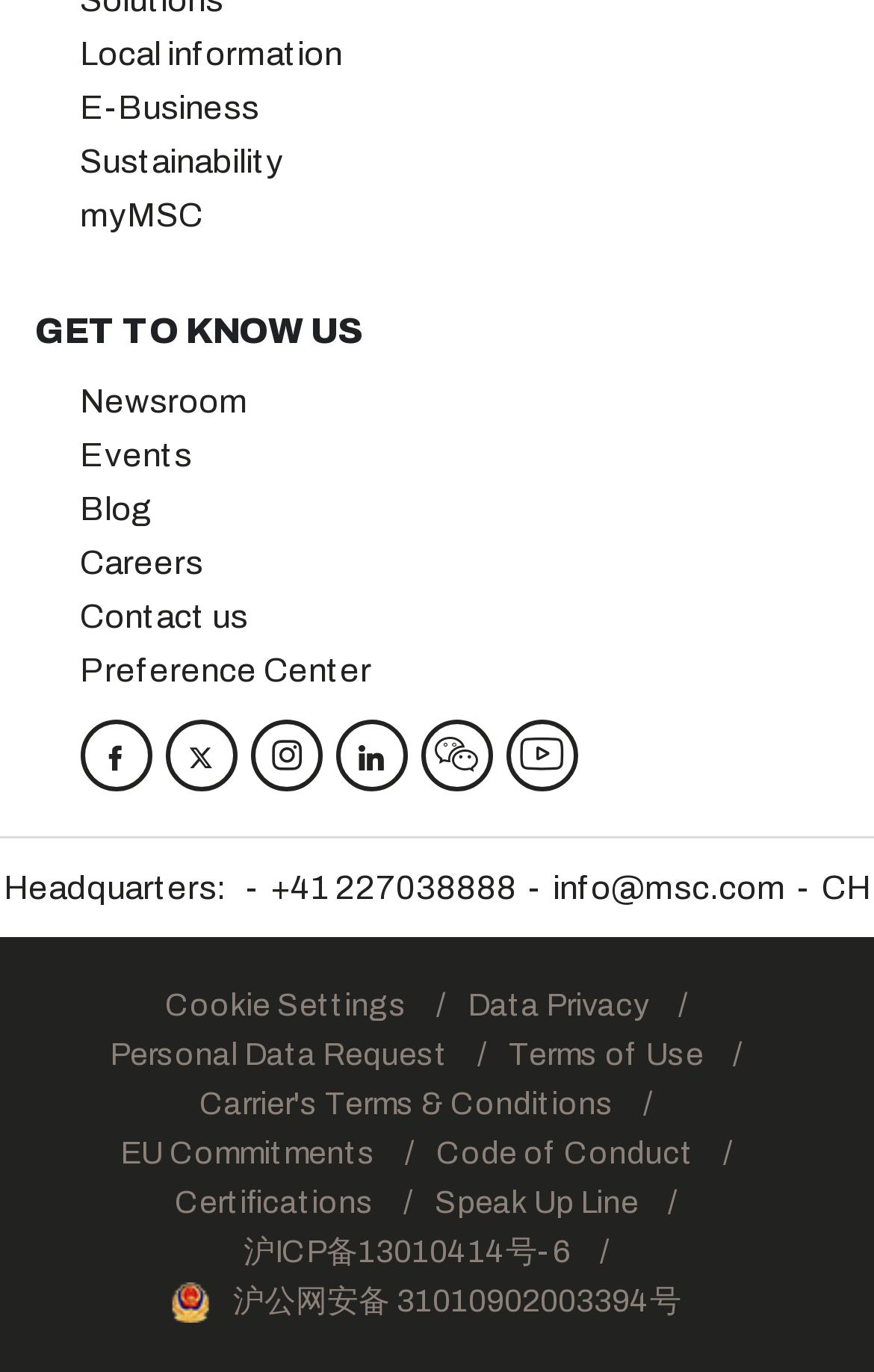Reply to the question below using a single word or brief phrase:
What is the purpose of the 'Preference Center' link?

Manage preferences